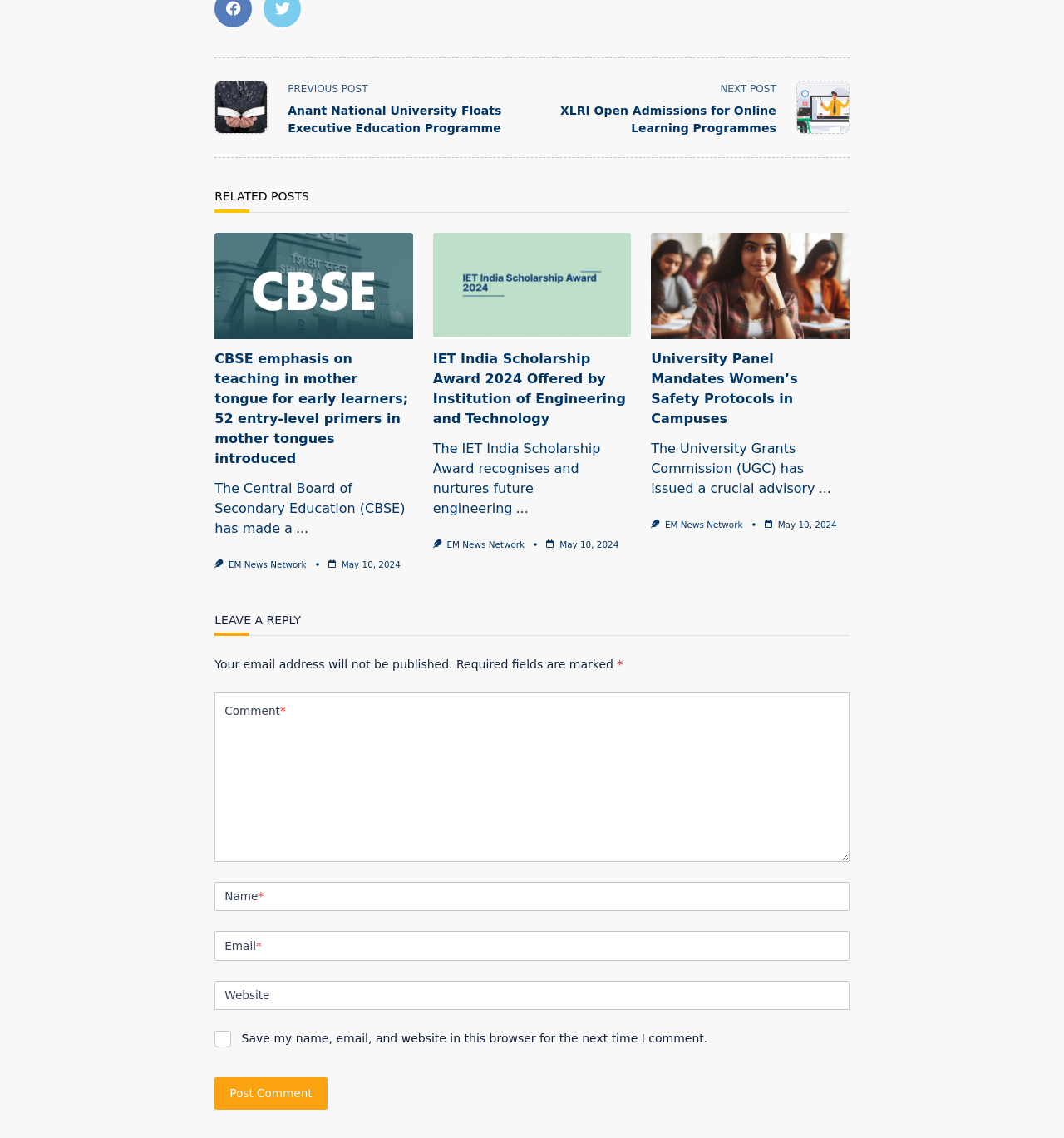What is the name of the organization mentioned in the first article?
Use the image to give a comprehensive and detailed response to the question.

I read the text of the first article and found that it mentions the Central Board of Secondary Education (CBSE) as the organization that has made a change in teaching in mother tongue for early learners.